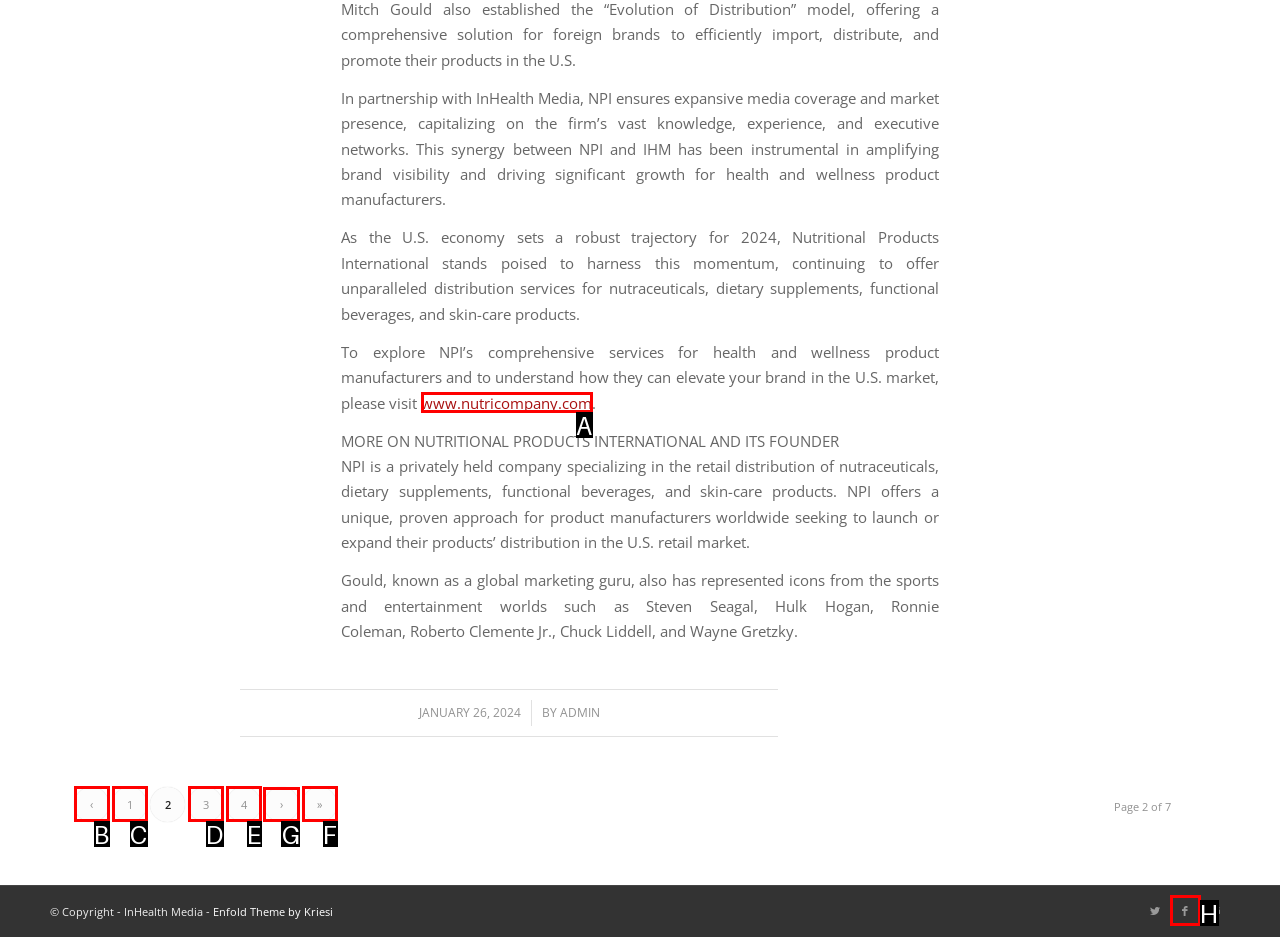To perform the task "go to the next page", which UI element's letter should you select? Provide the letter directly.

G